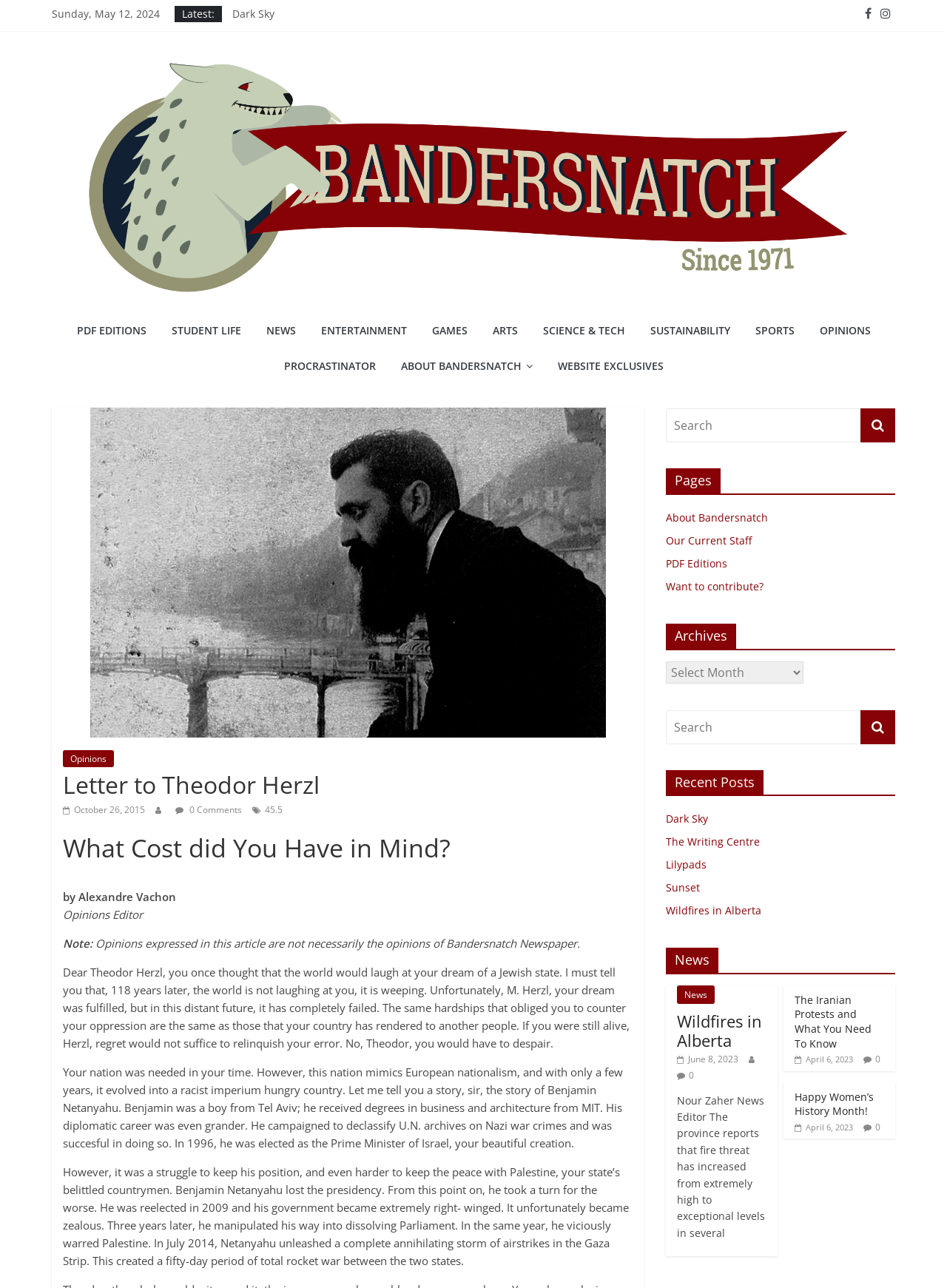Provide an in-depth caption for the contents of the webpage.

The webpage is titled "Letter to Theodor Herzl – Bandersnatch" and features a date "Sunday, May 12, 2024" at the top. Below the date, there is a section labeled "Latest" with several links to news articles, including "Wildfires in Alberta", "Dark Sky", "The Writing Centre", "Lilypads", and "Sunset". 

To the right of the "Latest" section, there are two icons, one representing a share button and another representing a bookmark button. Below these icons, there is a link to "Bandersnatch" with an accompanying image.

The main content of the webpage is an article titled "Letter to Theodor Herzl" with a subtitle "What Cost did You Have in Mind?" written by Alexandre Vachon, the Opinions Editor. The article is a lengthy opinion piece discussing the legacy of Theodor Herzl and the current state of Israel.

On the right-hand side of the webpage, there are several sections, including "PDF EDITIONS", "STUDENT LIFE", "NEWS", "ENTERTAINMENT", "GAMES", "ARTS", "SCIENCE & TECH", "SUSTAINABILITY", "SPORTS", and "OPINIONS". Each section has a link to a corresponding webpage.

Below these sections, there is a search bar with a magnifying glass icon. Further down, there are three columns of links, labeled "Pages", "Archives", and "Recent Posts", respectively. The "Pages" column has links to "About Bandersnatch", "Our Current Staff", "PDF Editions", and "Want to contribute?". The "Archives" column has a dropdown menu to select a specific date range. The "Recent Posts" column has links to several news articles, including "Dark Sky", "The Writing Centre", "Lilypads", "Sunset", and "Wildfires in Alberta".

At the bottom of the webpage, there is a section labeled "News" with several news articles, including "Wildfires in Alberta" and "The Iranian Protests and What You Need To Know". Each article has a title, a date, and a brief summary.